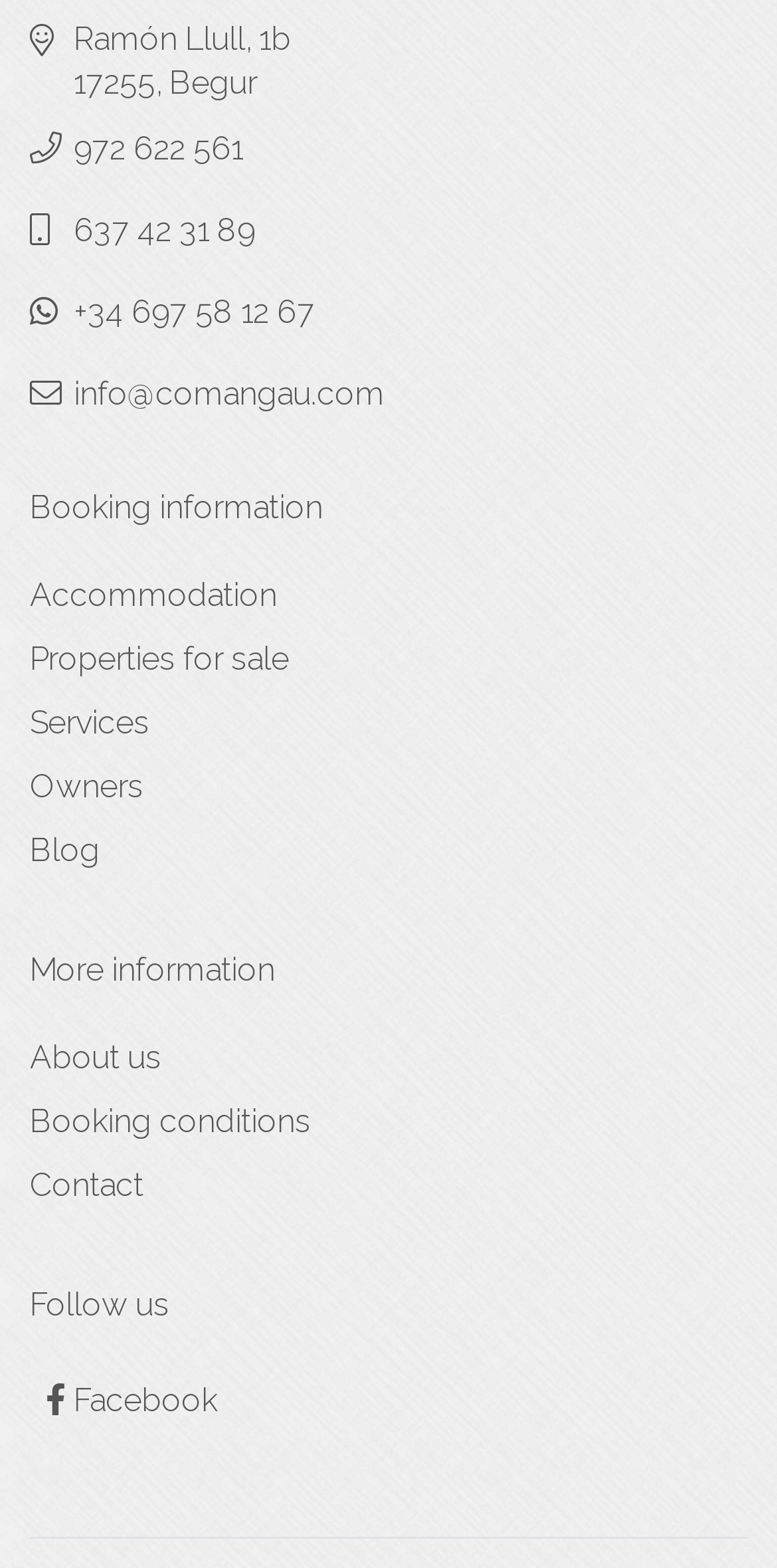What social media platform is listed?
Refer to the image and provide a thorough answer to the question.

I found the social media platform by looking at the link element that contains the Facebook icon, which is represented by the Unicode character ''.